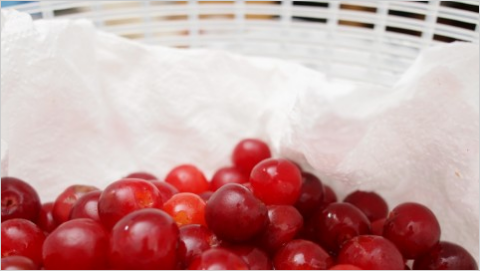Provide a comprehensive description of the image.

This image captures a close-up view of fresh sour cherries, nestled in a bowl lined with a paper towel. The vibrant red fruits vary in size and hue, showcasing their natural ripeness. The soft white texture of the paper towel contrasts with the cherries, emphasizing their juicy allure. This scene evokes the essence of seasonal baking, particularly in the context of a recipe for sour cherry upside-down cake, which seeks to highlight the delicious and historically cherished attributes of these fruits. The cherries, often difficult to find due to their limited harvest season, are poised to play a starring role in creating a mouthwatering dessert that honors their rich flavor profile.